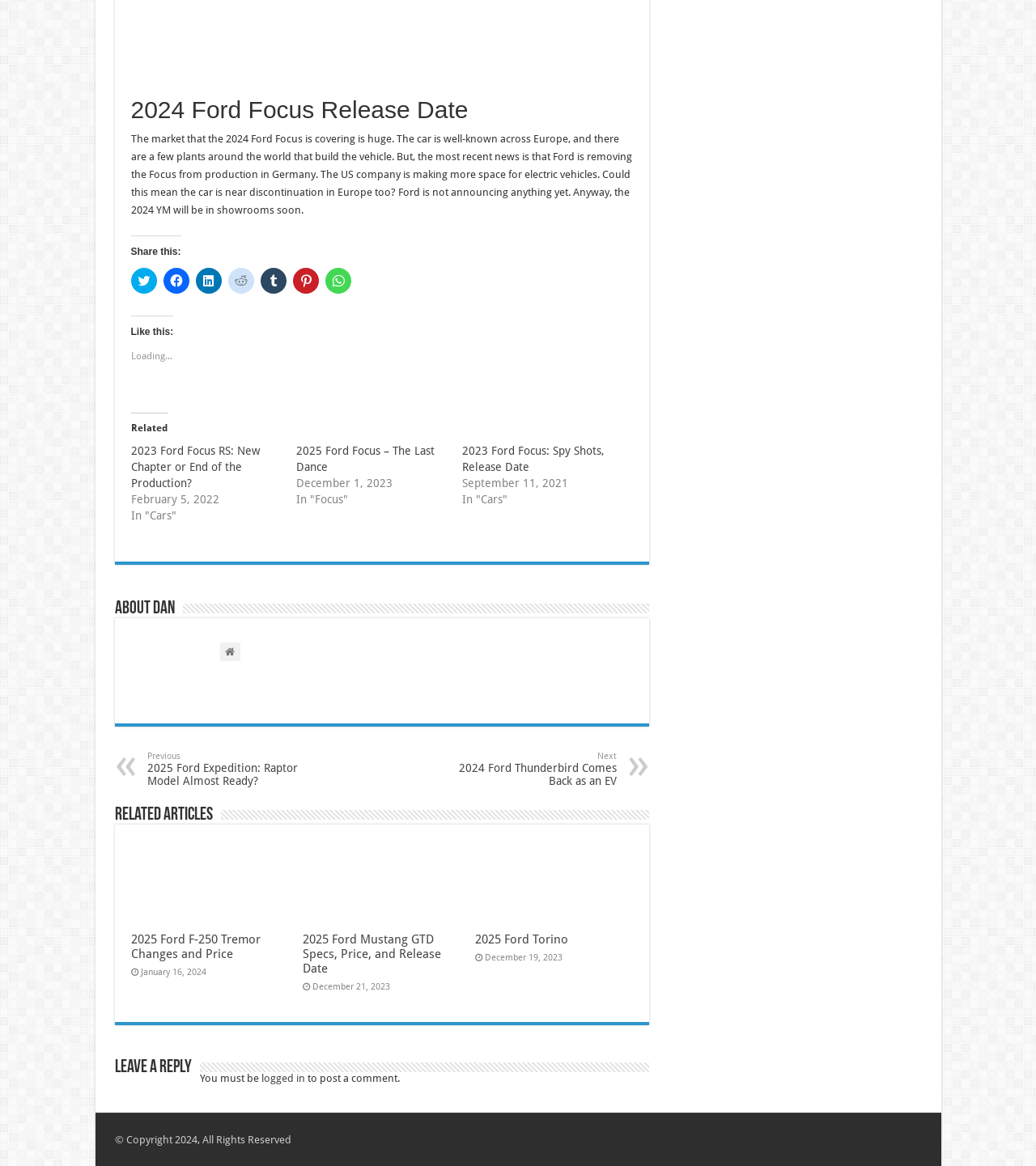Please locate the bounding box coordinates of the element that should be clicked to complete the given instruction: "preview the template".

None